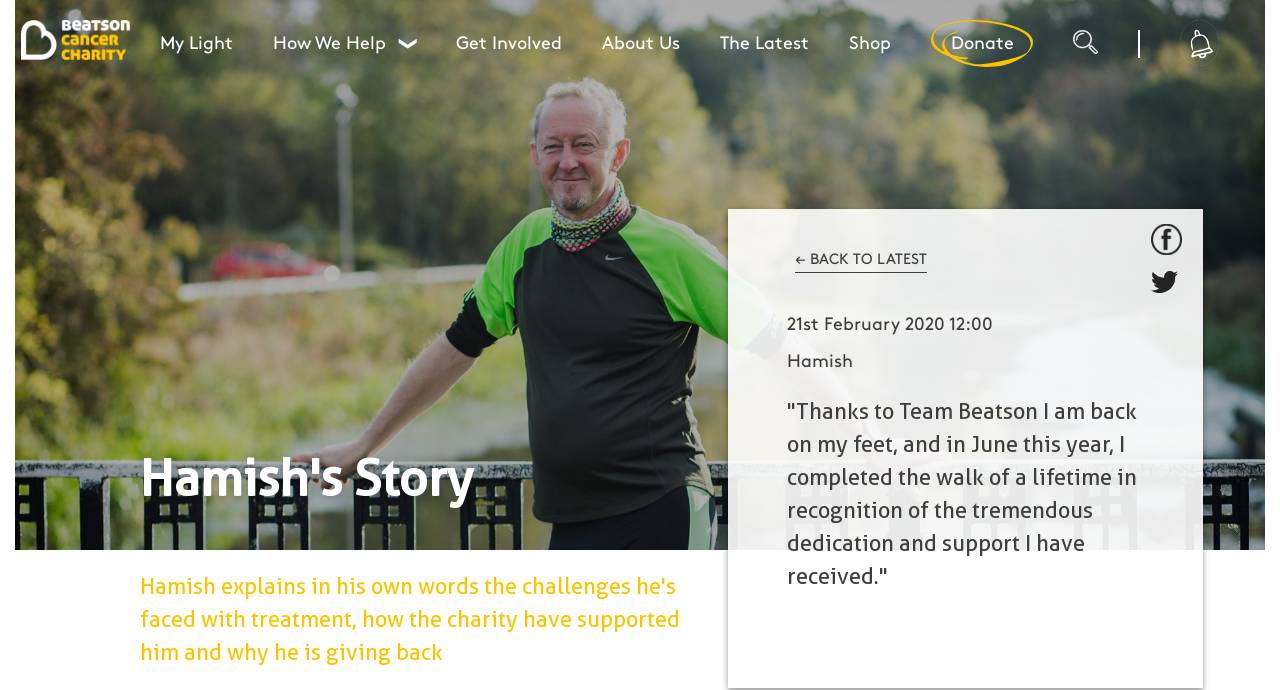Determine the bounding box coordinates of the clickable region to carry out the instruction: "Donate to the charity".

[0.727, 0.029, 0.807, 0.109]